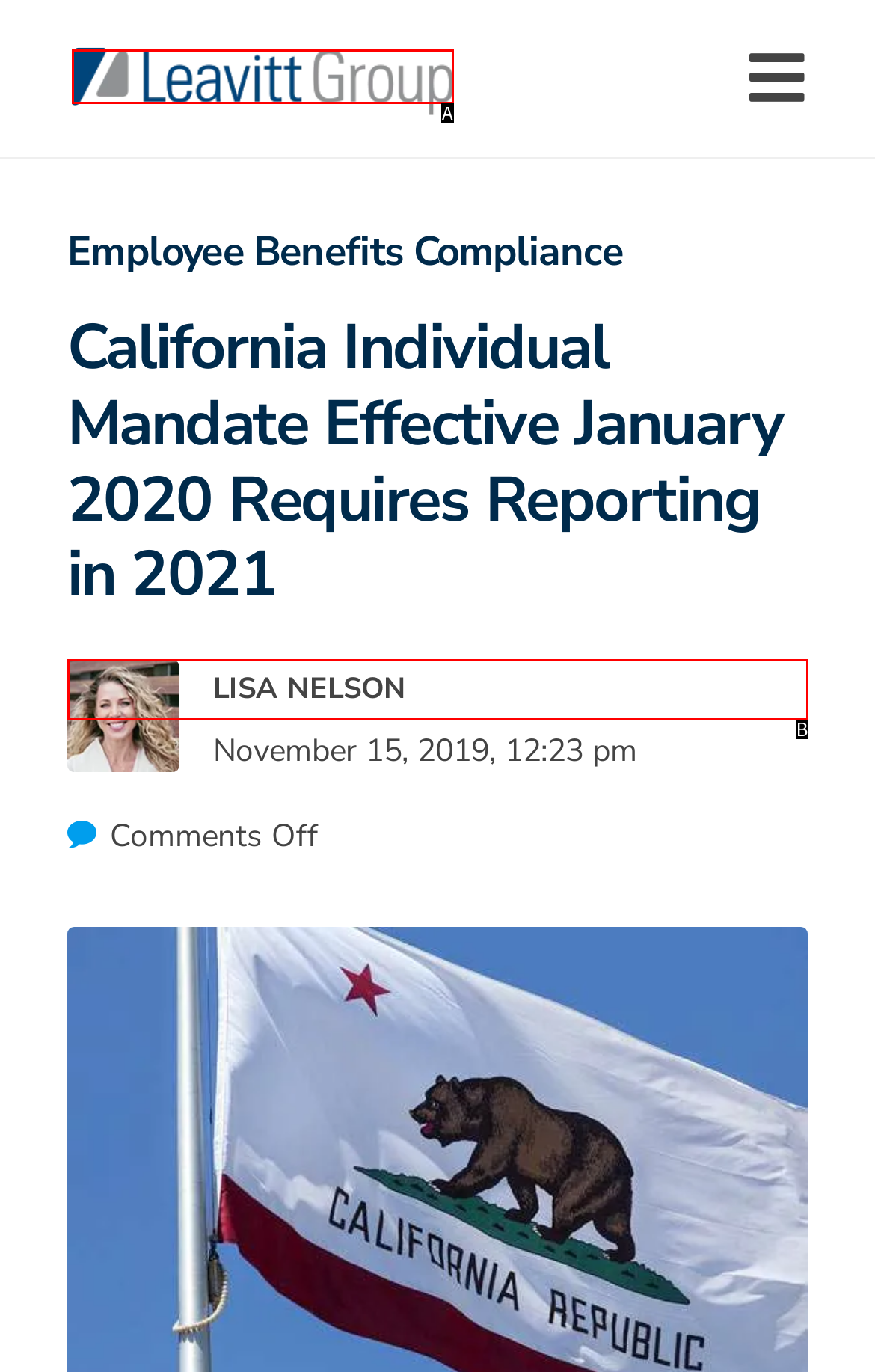Identify the letter of the option that best matches the following description: Join us on the app. Respond with the letter directly.

None